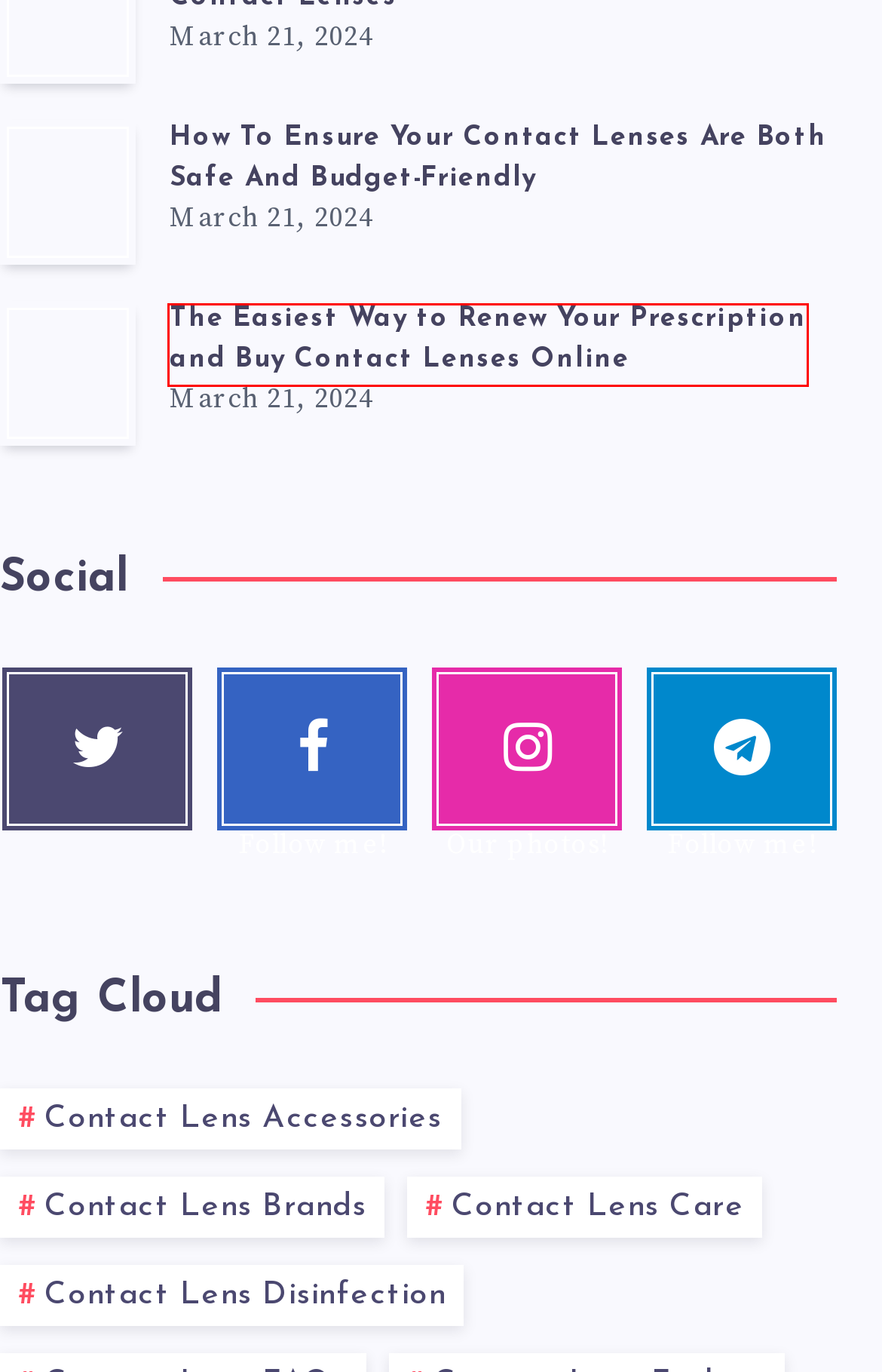You have a screenshot of a webpage with a red bounding box around an element. Identify the webpage description that best fits the new page that appears after clicking the selected element in the red bounding box. Here are the candidates:
A. The Easiest Way To Renew Your Prescription And Buy Contact Lenses Online - Contact Lens Society
B. Contact Lens Accessories Archives - Contact Lens Society
C. Contact Lens Care Archives - Contact Lens Society
D. Where To Find Top-Quality Yet Economical Contact Lenses - Contact Lens Society
E. Contact Lens Brands Archives - Contact Lens Society
F. Contact Lens Fashion Archives - Contact Lens Society
G. Contact Lens Disinfection Archives - Contact Lens Society
H. Contact Us - Contact Lens Society

A